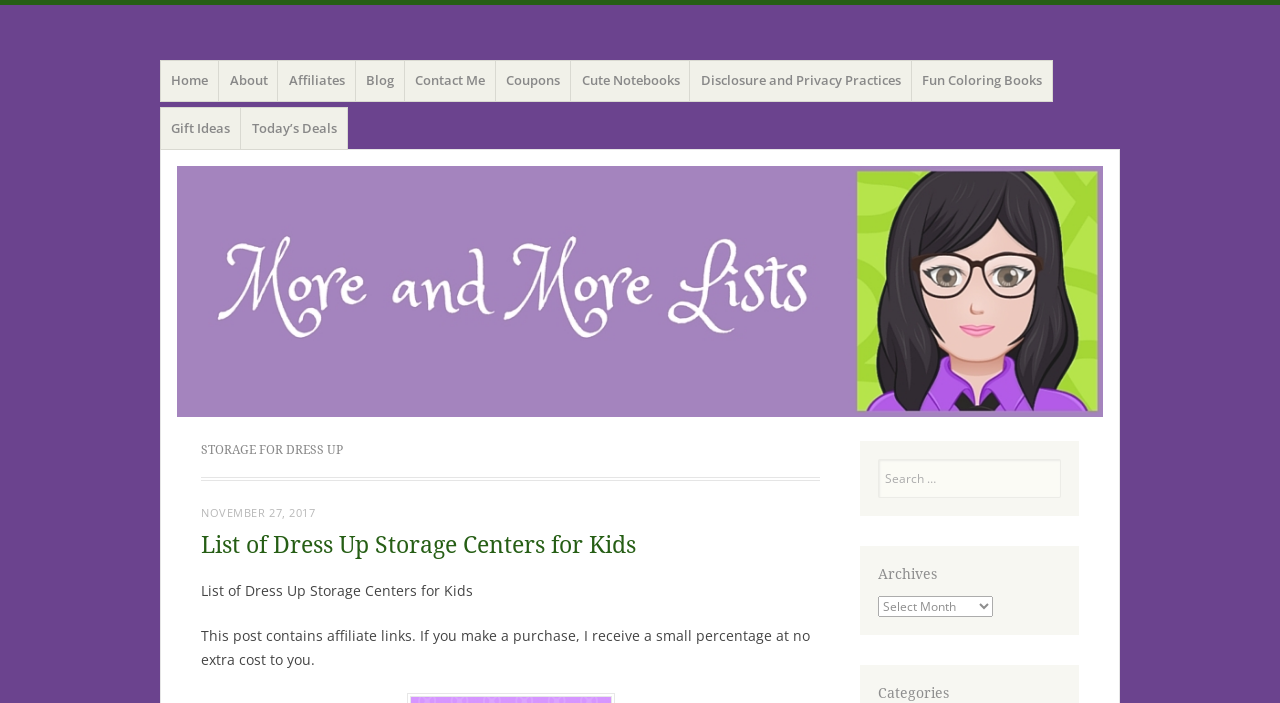Please find the bounding box coordinates of the element's region to be clicked to carry out this instruction: "Click the 'Cover Letter Examples' link".

None